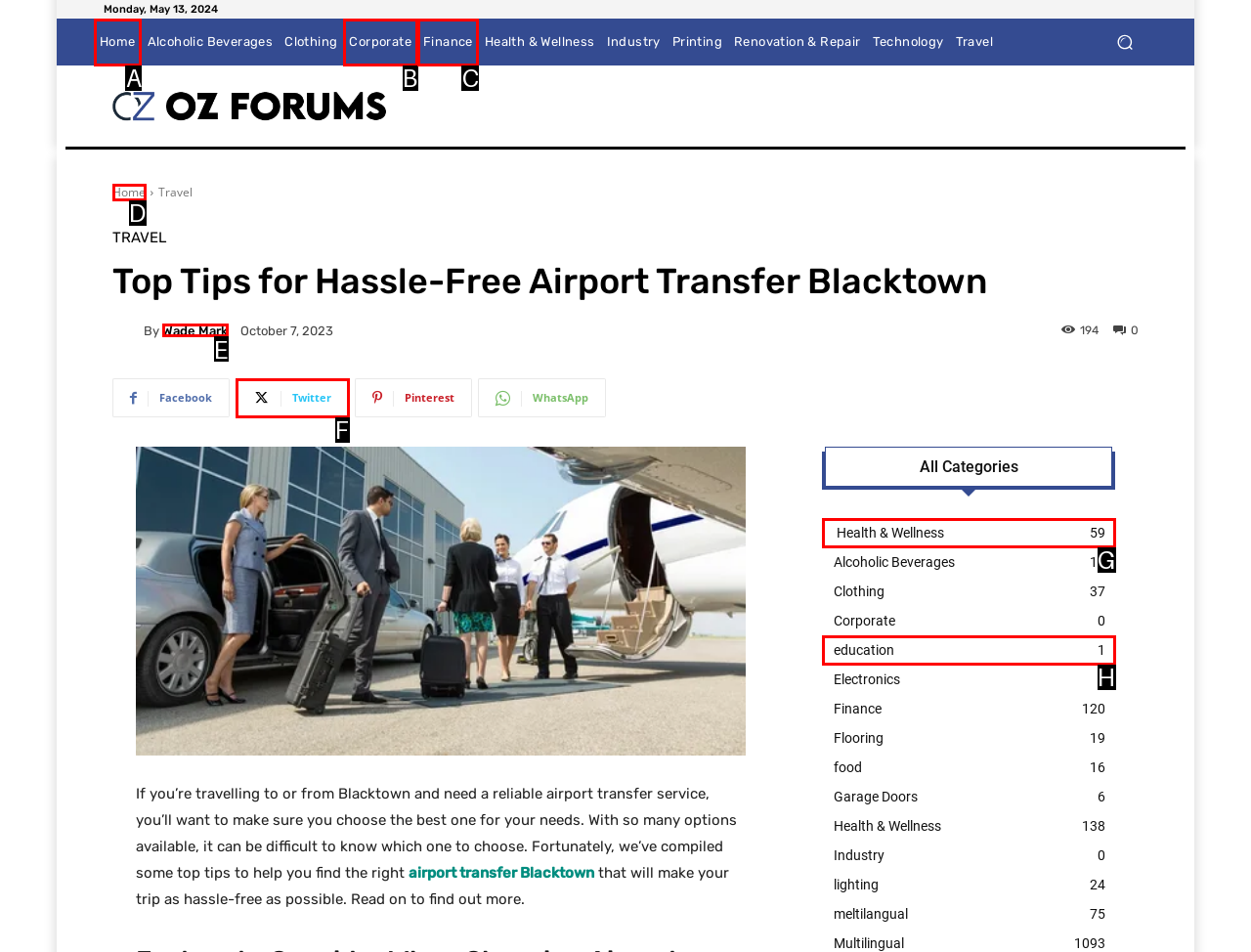Pick the option that best fits the description: Health & Wellness 59. Reply with the letter of the matching option directly.

G